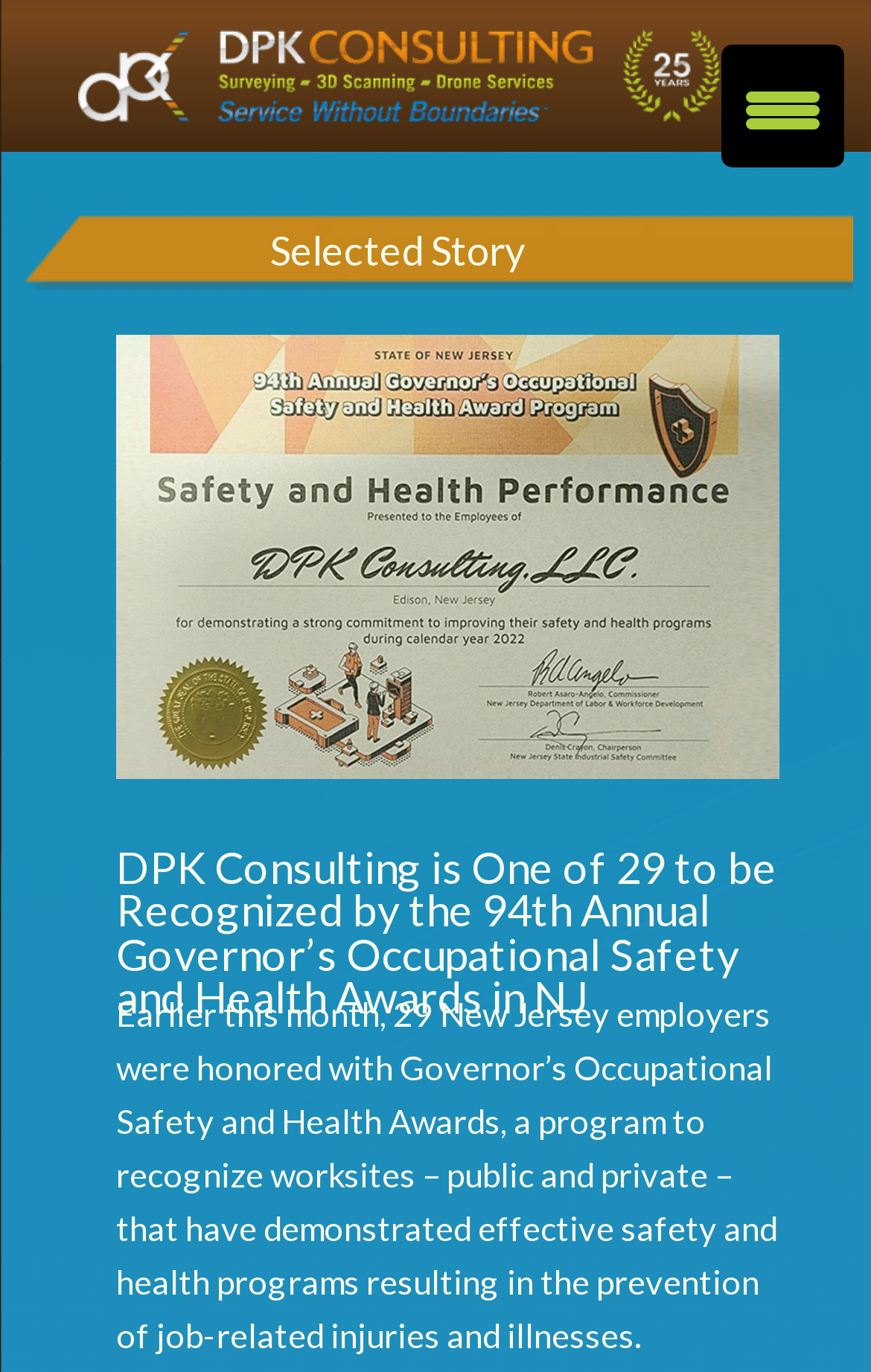Respond to the question with just a single word or phrase: 
What is the purpose of the Governor’s Occupational Safety and Health Awards?

To recognize worksites with effective safety and health programs